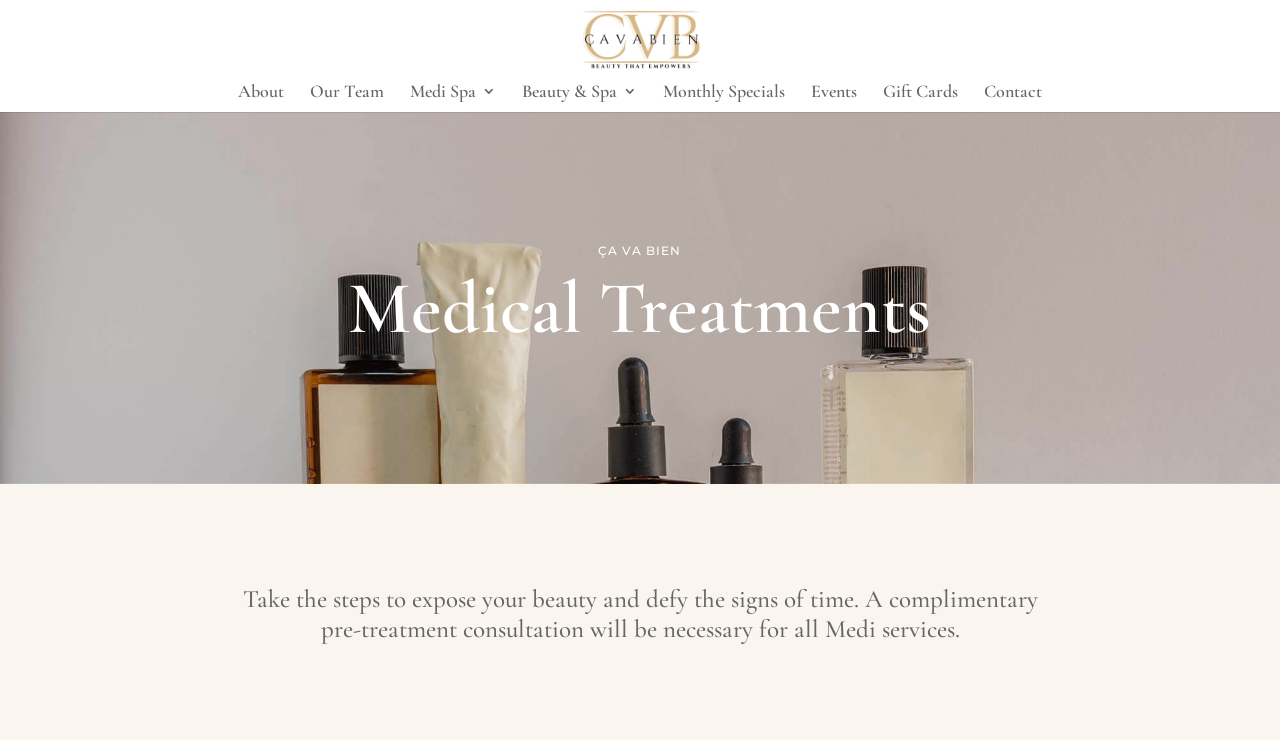Please identify the bounding box coordinates of the element's region that I should click in order to complete the following instruction: "go to home page". The bounding box coordinates consist of four float numbers between 0 and 1, i.e., [left, top, right, bottom].

[0.47, 0.036, 0.533, 0.065]